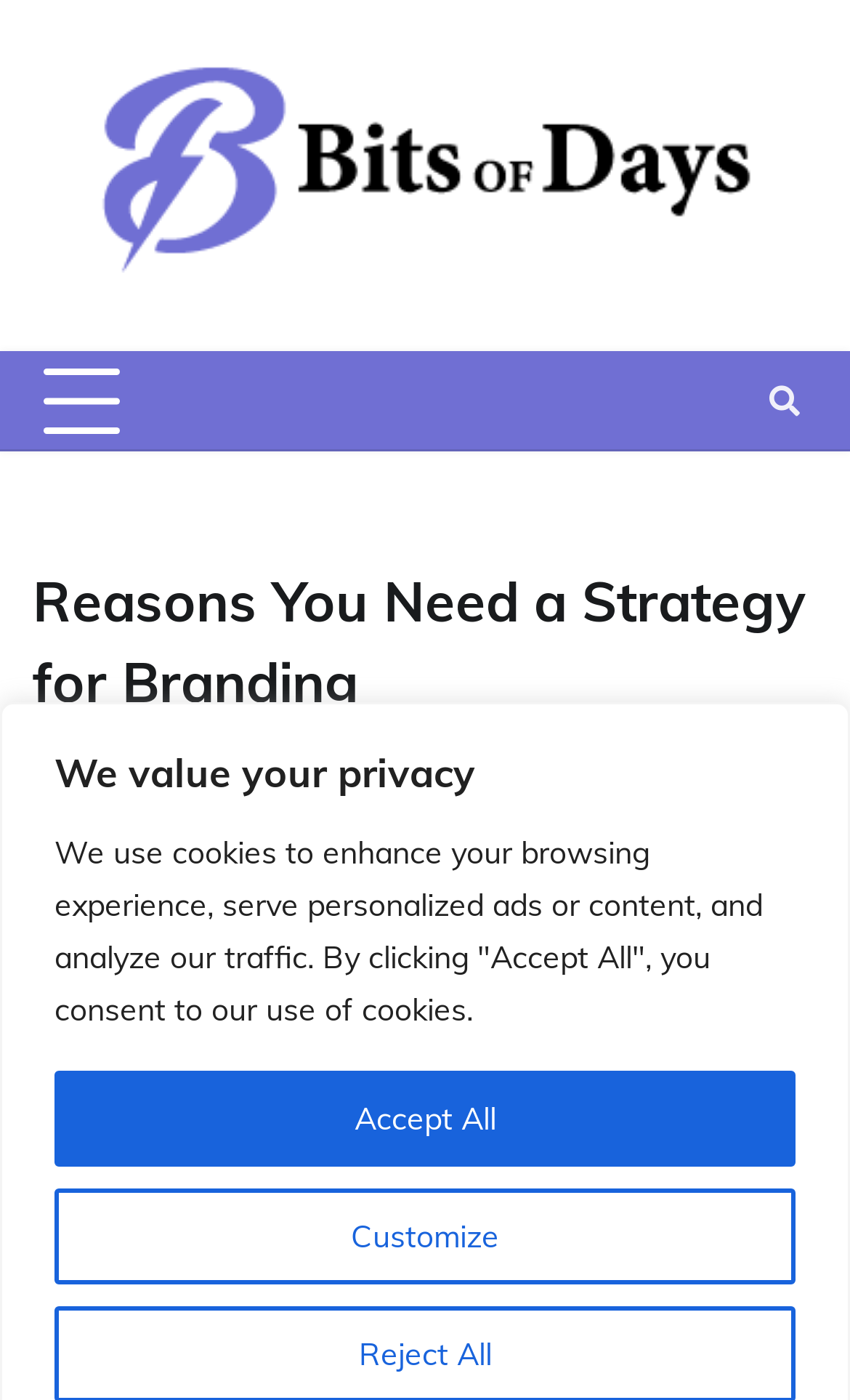What is the main heading displayed on the webpage? Please provide the text.

Reasons You Need a Strategy for Branding